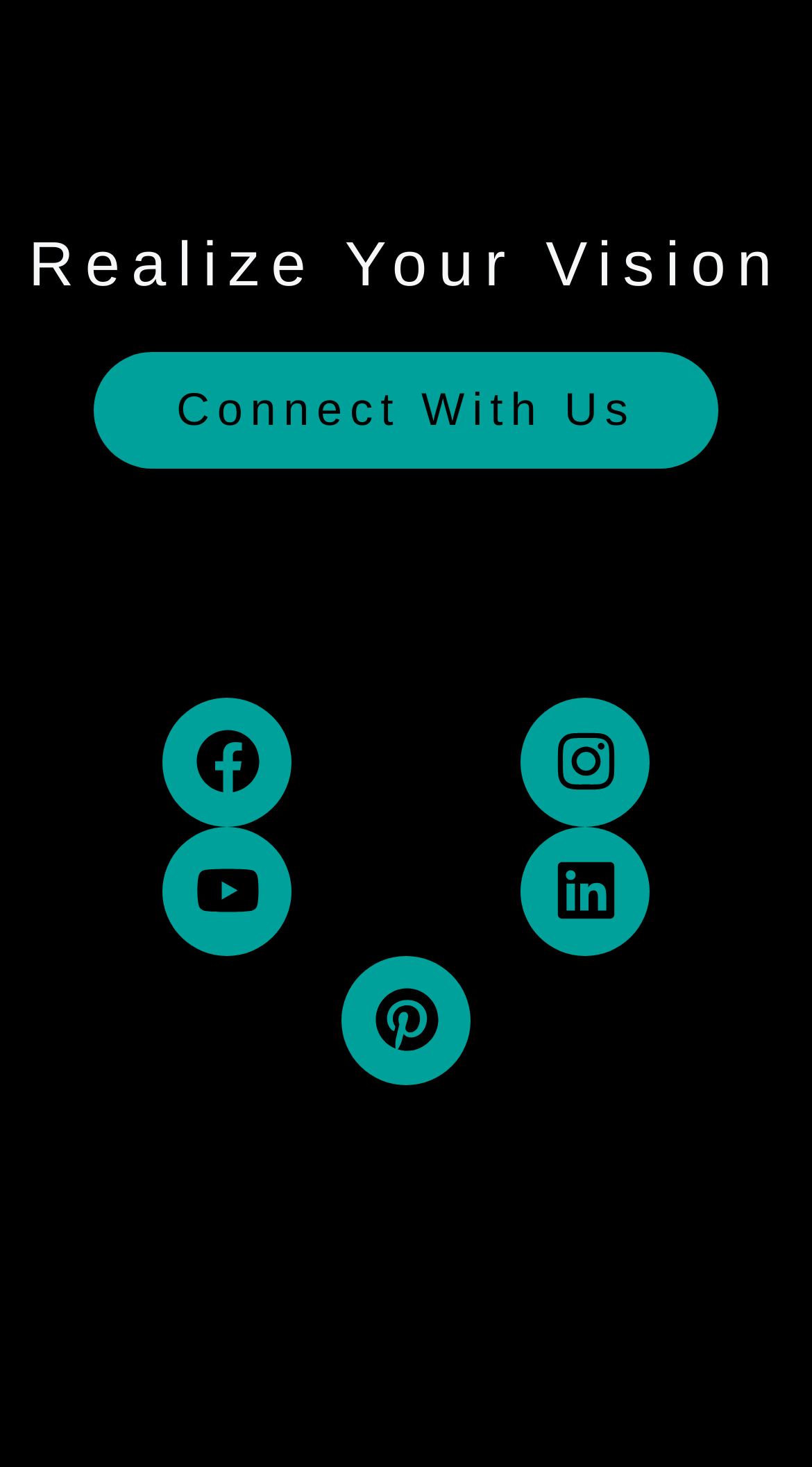Return the bounding box coordinates of the UI element that corresponds to this description: "Connect With Us". The coordinates must be given as four float numbers in the range of 0 and 1, [left, top, right, bottom].

[0.115, 0.239, 0.885, 0.319]